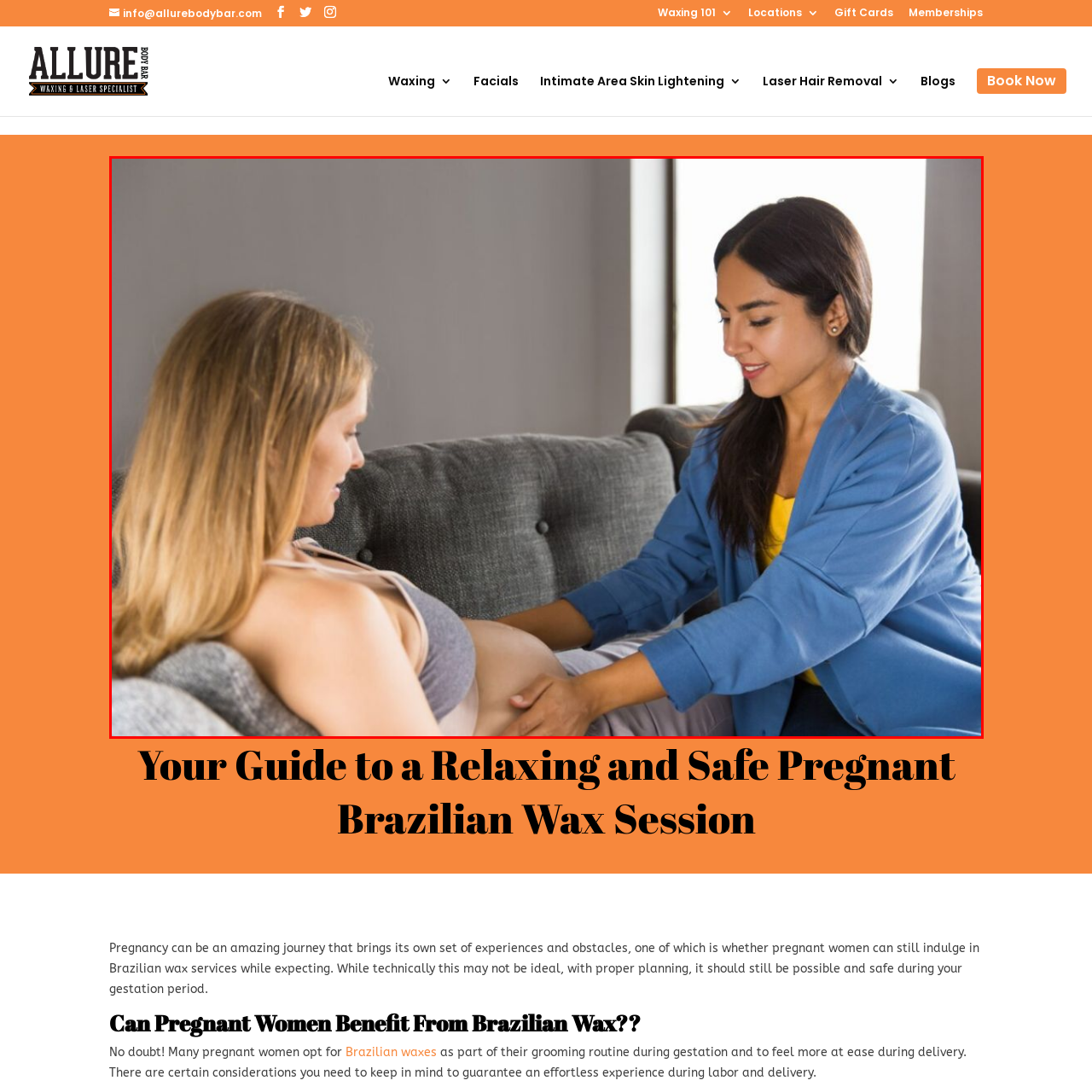Observe the content inside the red rectangle and respond to the question with one word or phrase: 
What is the practitioner wearing?

blue jacket